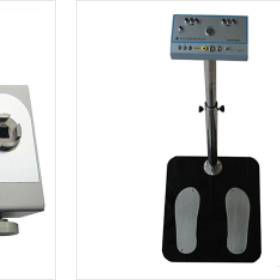Describe every detail you can see in the image.

The image showcases two specialized testing devices designed for safety compliance in various environments. On the left, there's a torque meter, a device typically used to measure the torque applied on a mechanism, essential for ensuring equipment operates within safe limits. On the right, you see a wrist strap/footwear tester, a crucial tool for evaluating the effectiveness of wrist straps and footwear in preventing electrostatic discharge (ESD). This tester features a standing platform with outlines of feet for accurate placement during testing and a control panel at the top for easy operation. These devices are integral in industries where static electricity control is vital for protecting sensitive electronic components and ensuring workplace safety.